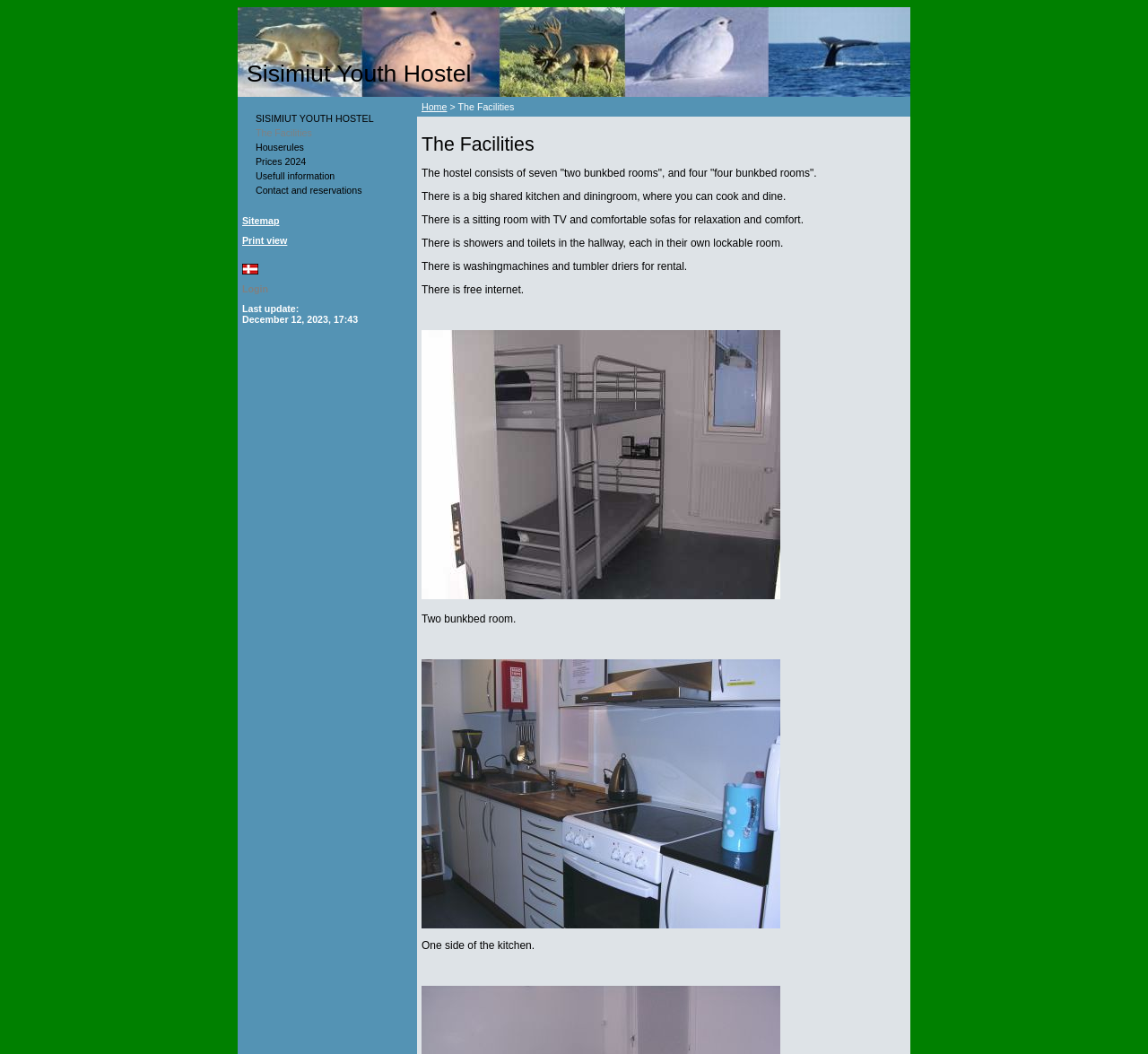Please specify the bounding box coordinates for the clickable region that will help you carry out the instruction: "View Houserules".

[0.223, 0.134, 0.265, 0.144]